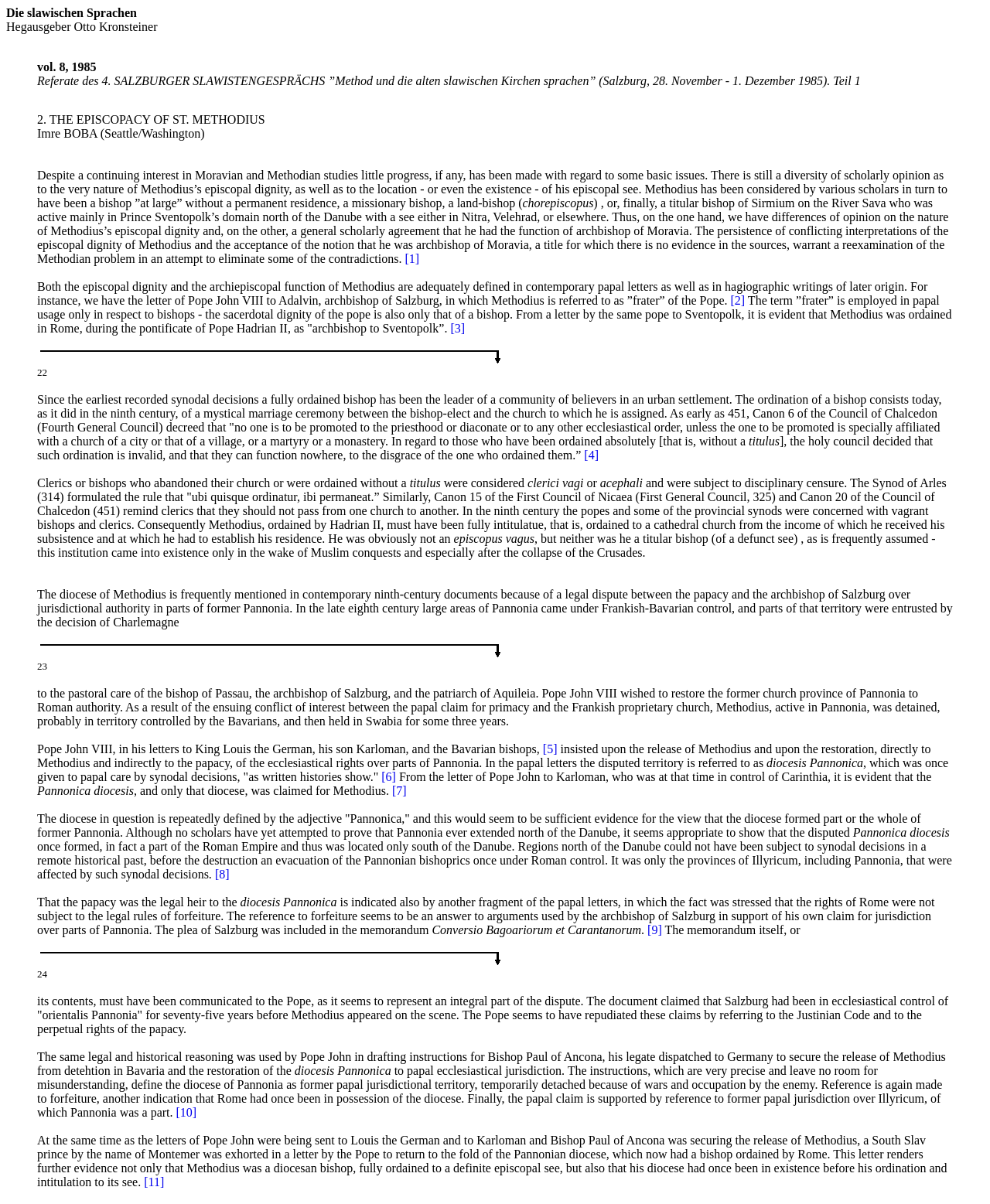Locate the bounding box coordinates of the element that should be clicked to fulfill the instruction: "click the link 'Referate des 4. SALZBURGER SLAWISTENGESPRÄCHS ”Method und die alten slawischen Kirchen sprachen” (Salzburg, 28. November - 1. Dezember 1985). Teil 1'".

[0.038, 0.062, 0.869, 0.073]